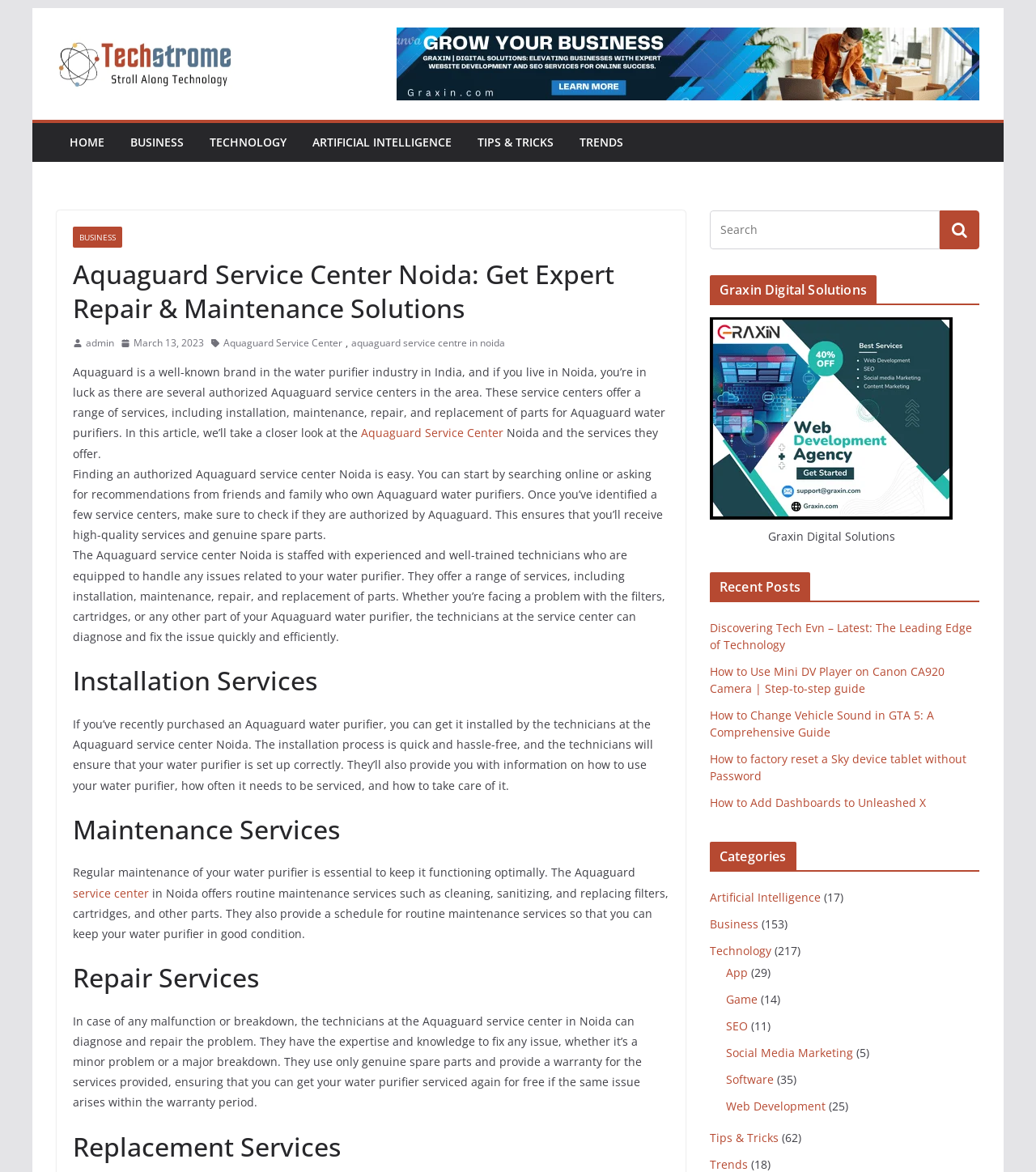Identify the bounding box coordinates for the element you need to click to achieve the following task: "View the 'Recent Posts' section". Provide the bounding box coordinates as four float numbers between 0 and 1, in the form [left, top, right, bottom].

[0.685, 0.489, 0.945, 0.514]